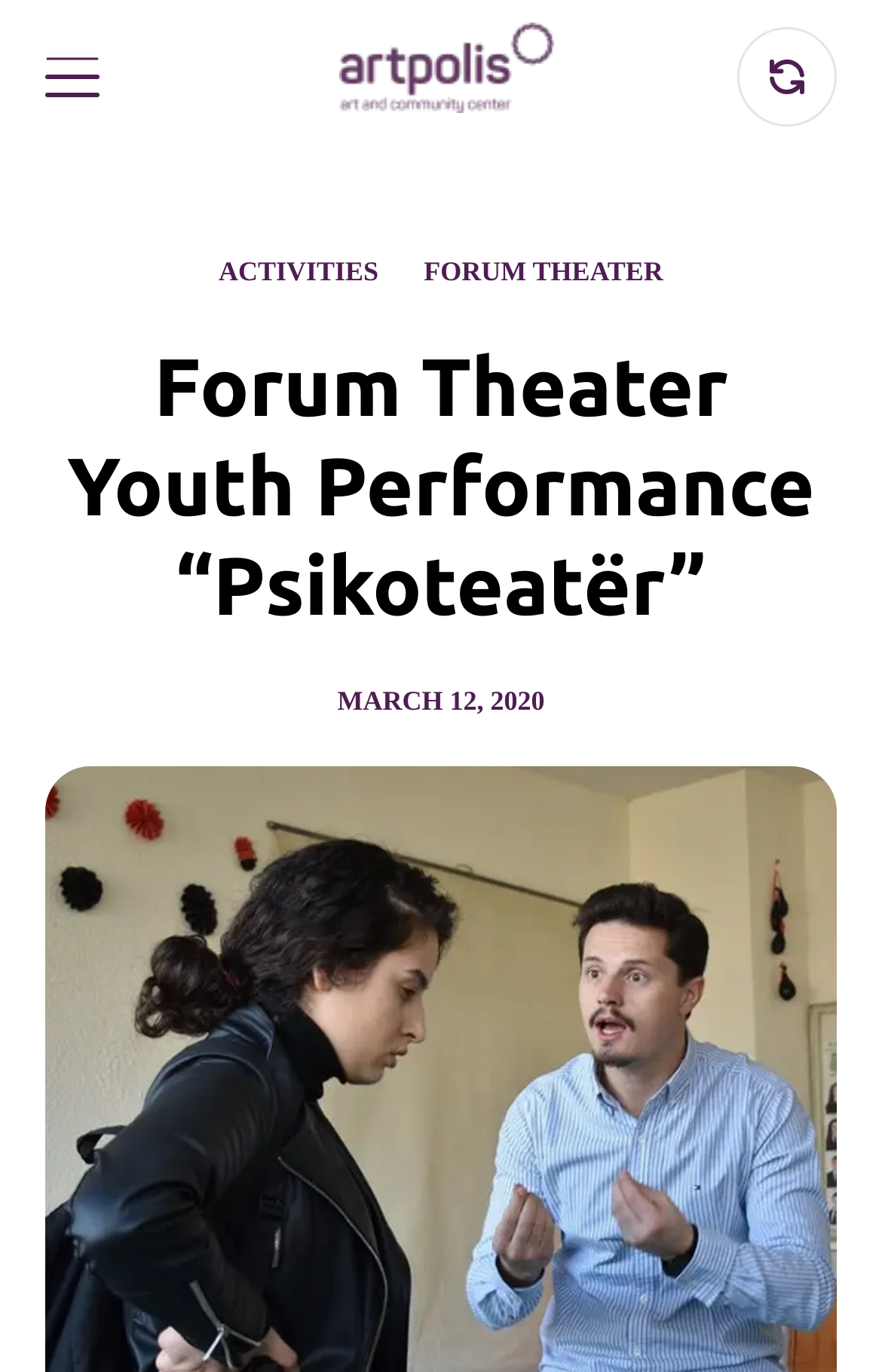Locate the bounding box coordinates of the UI element described by: "0 Notifications". Provide the coordinates as four float numbers between 0 and 1, formatted as [left, top, right, bottom].

None